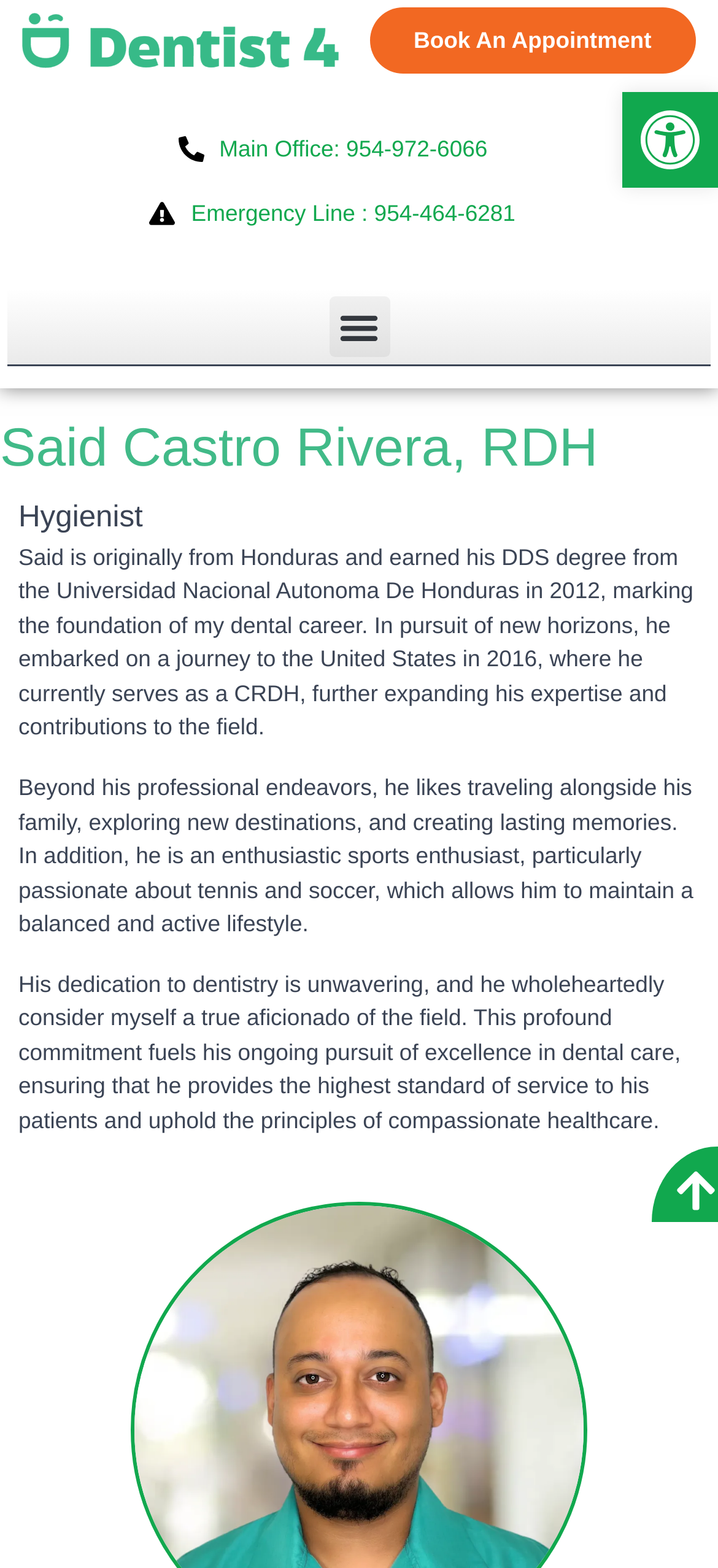What can be done through the 'Book An Appointment' link?
Give a detailed explanation using the information visible in the image.

The 'Book An Appointment' link is likely a call-to-action that allows users to schedule an appointment with Said Castro Rivera or the dental practice he is associated with. This link is prominently displayed on the webpage, suggesting that it is a key function of the website.